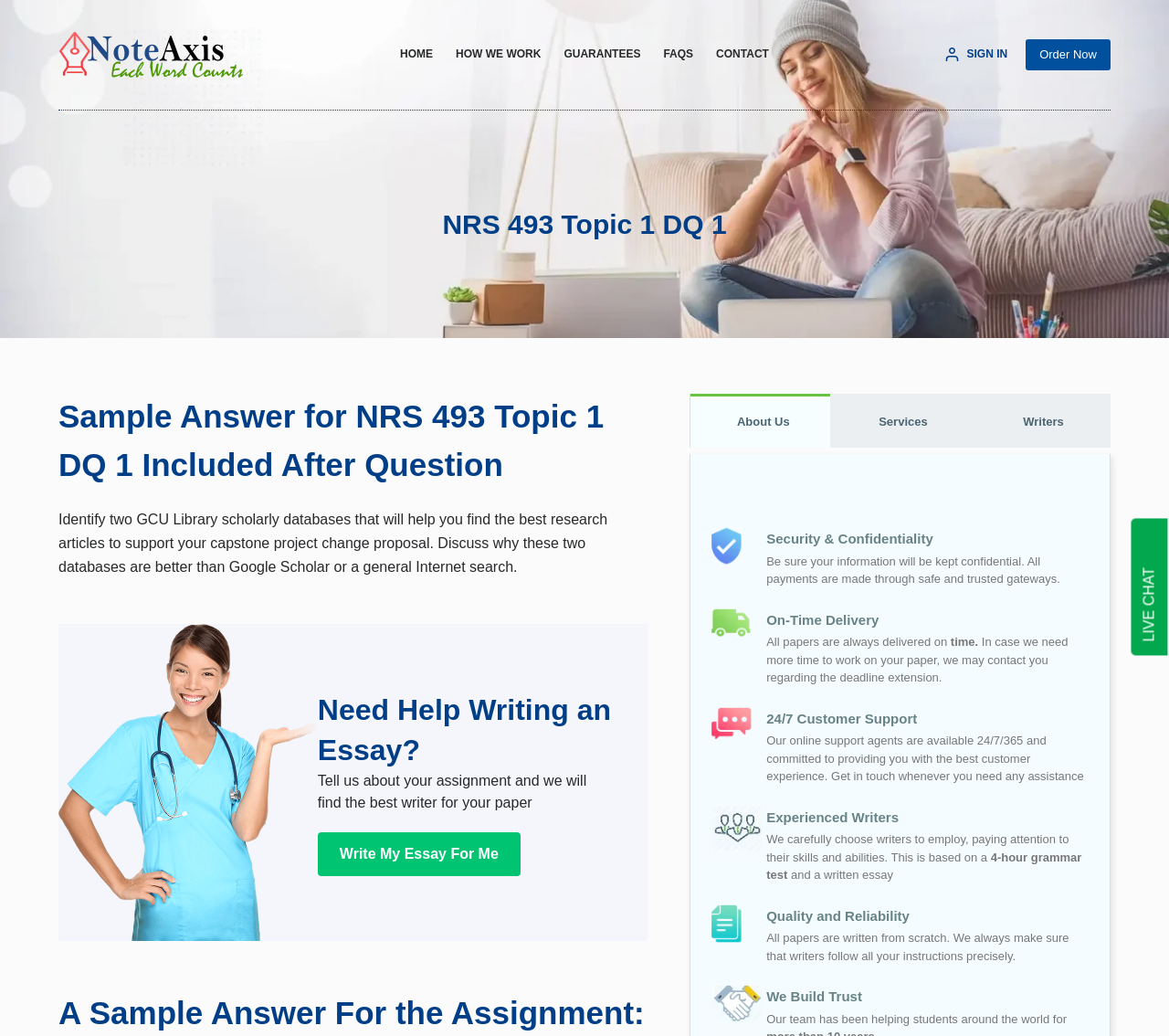Based on the element description: "Write My Essay For Me", identify the UI element and provide its bounding box coordinates. Use four float numbers between 0 and 1, [left, top, right, bottom].

[0.272, 0.803, 0.445, 0.845]